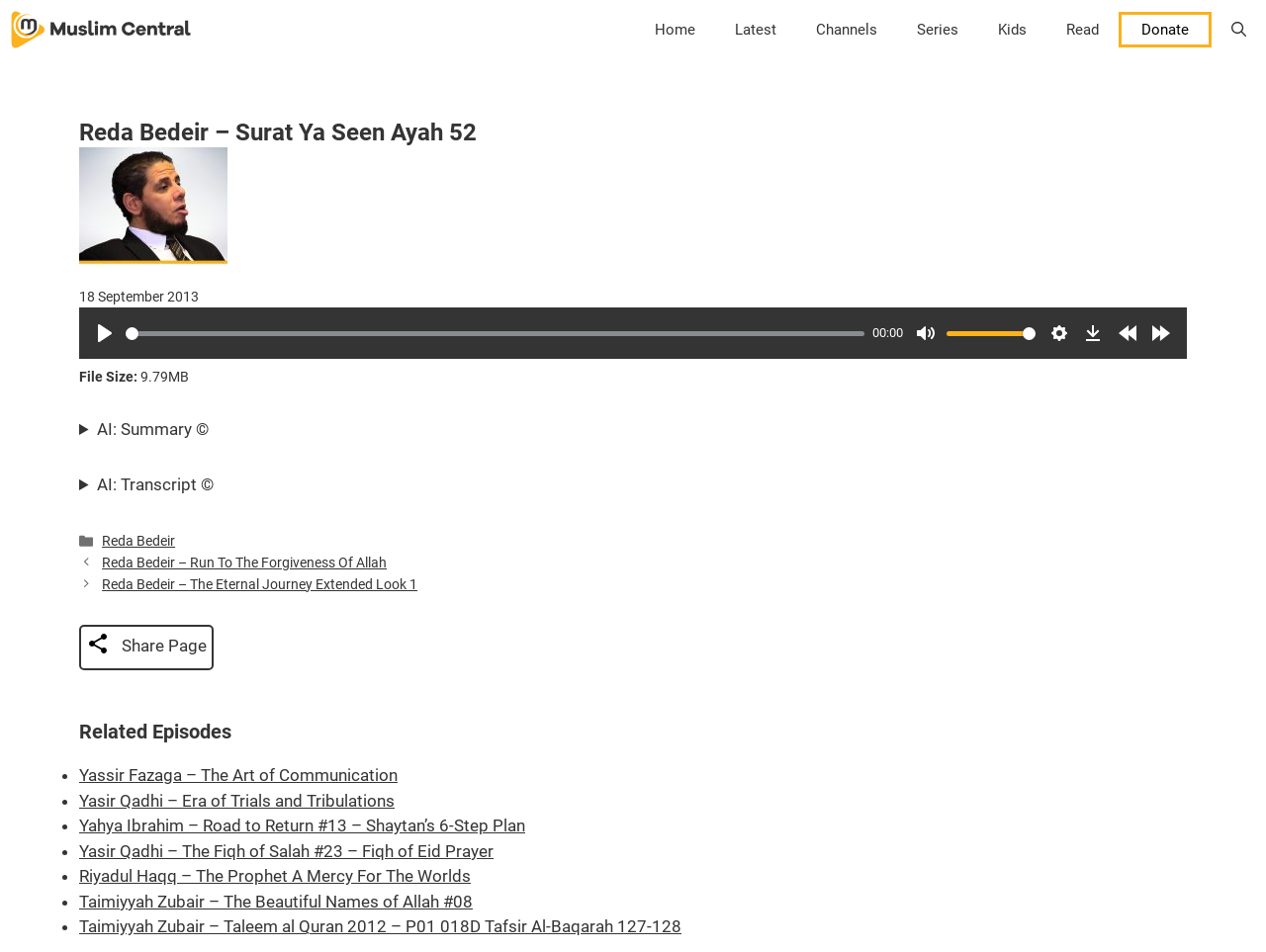What is the speaker's name?
Please answer using one word or phrase, based on the screenshot.

Reda Bedeir